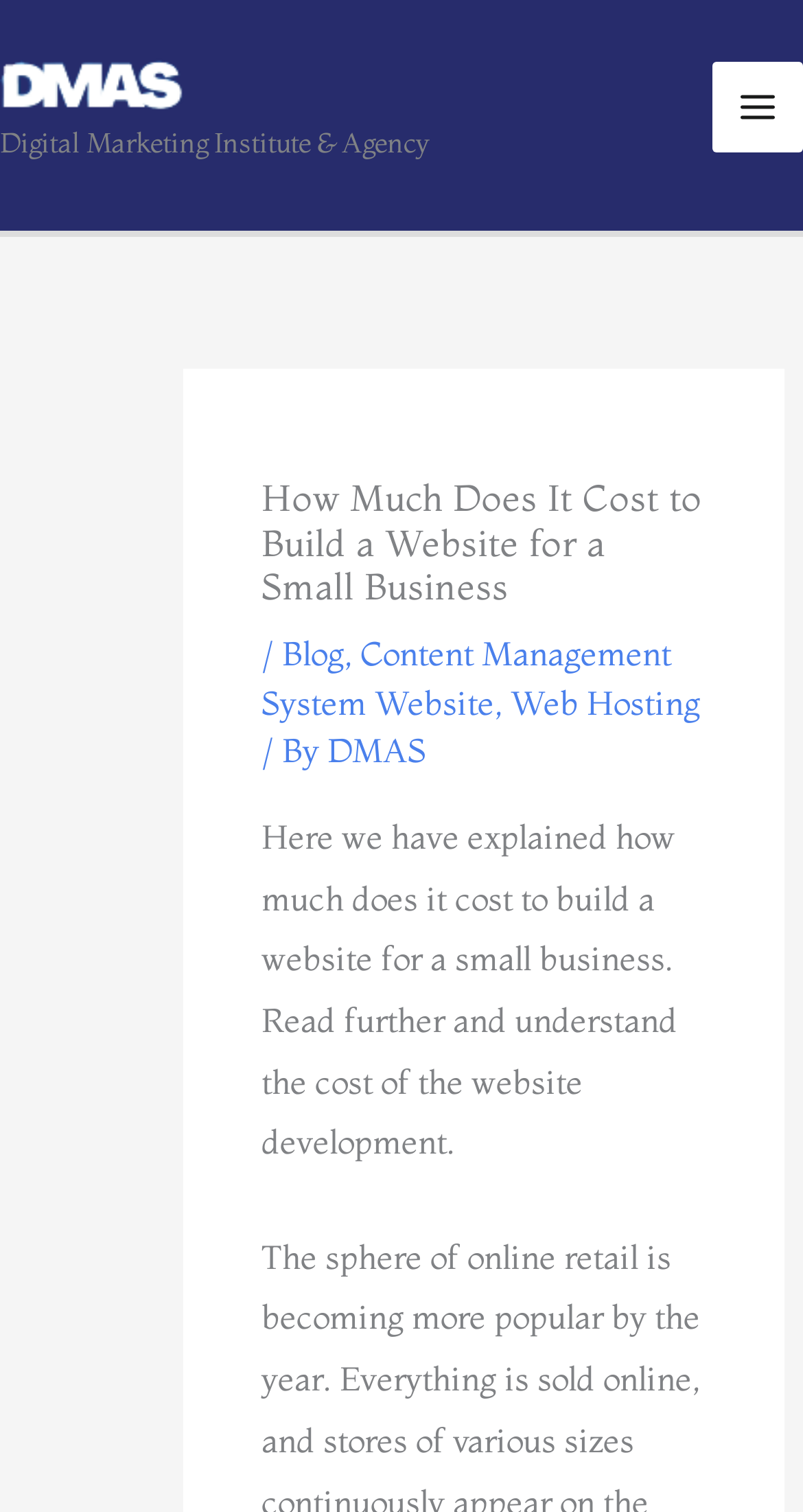Using the elements shown in the image, answer the question comprehensively: What is the name of the digital marketing agency?

The answer can be found by looking at the top-left corner of the webpage, where there is a link with the text 'Digital Marketing Agency' and an image with the same name.